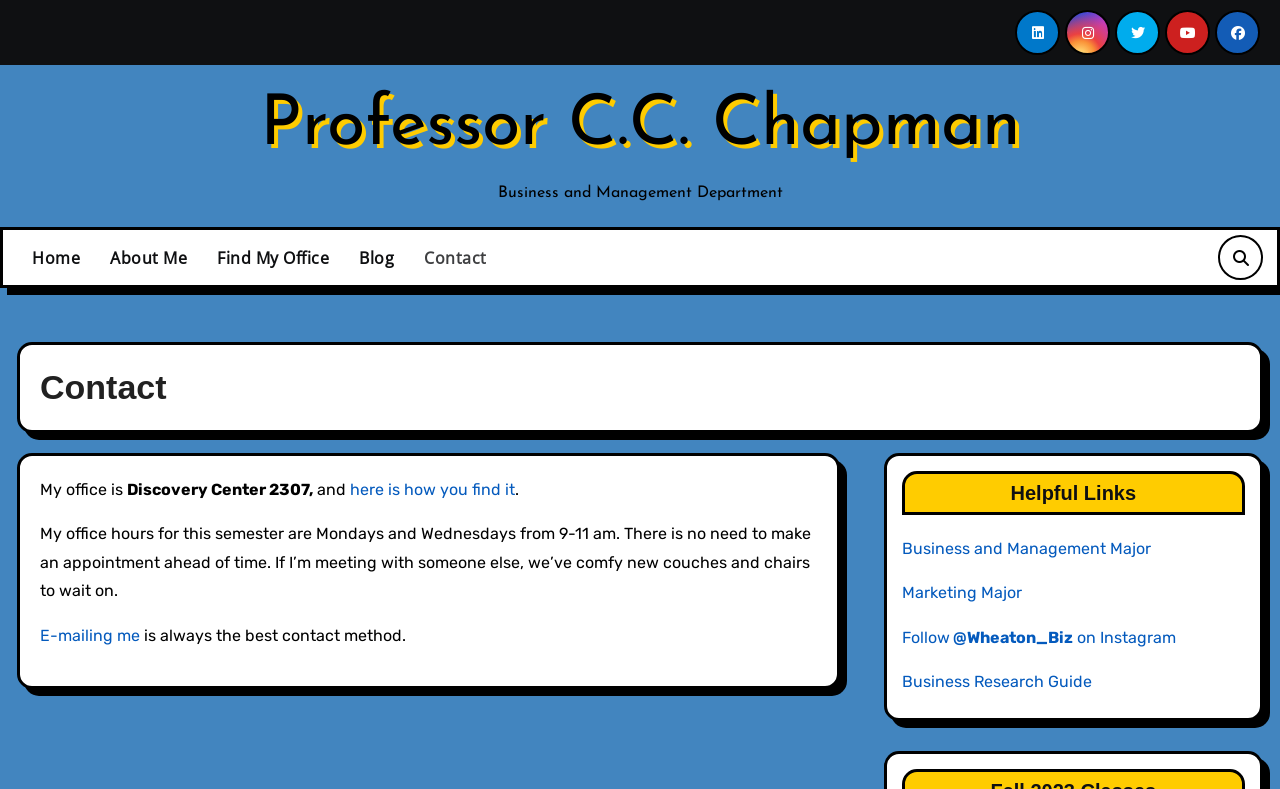What is the professor's department?
Please answer using one word or phrase, based on the screenshot.

Business and Management